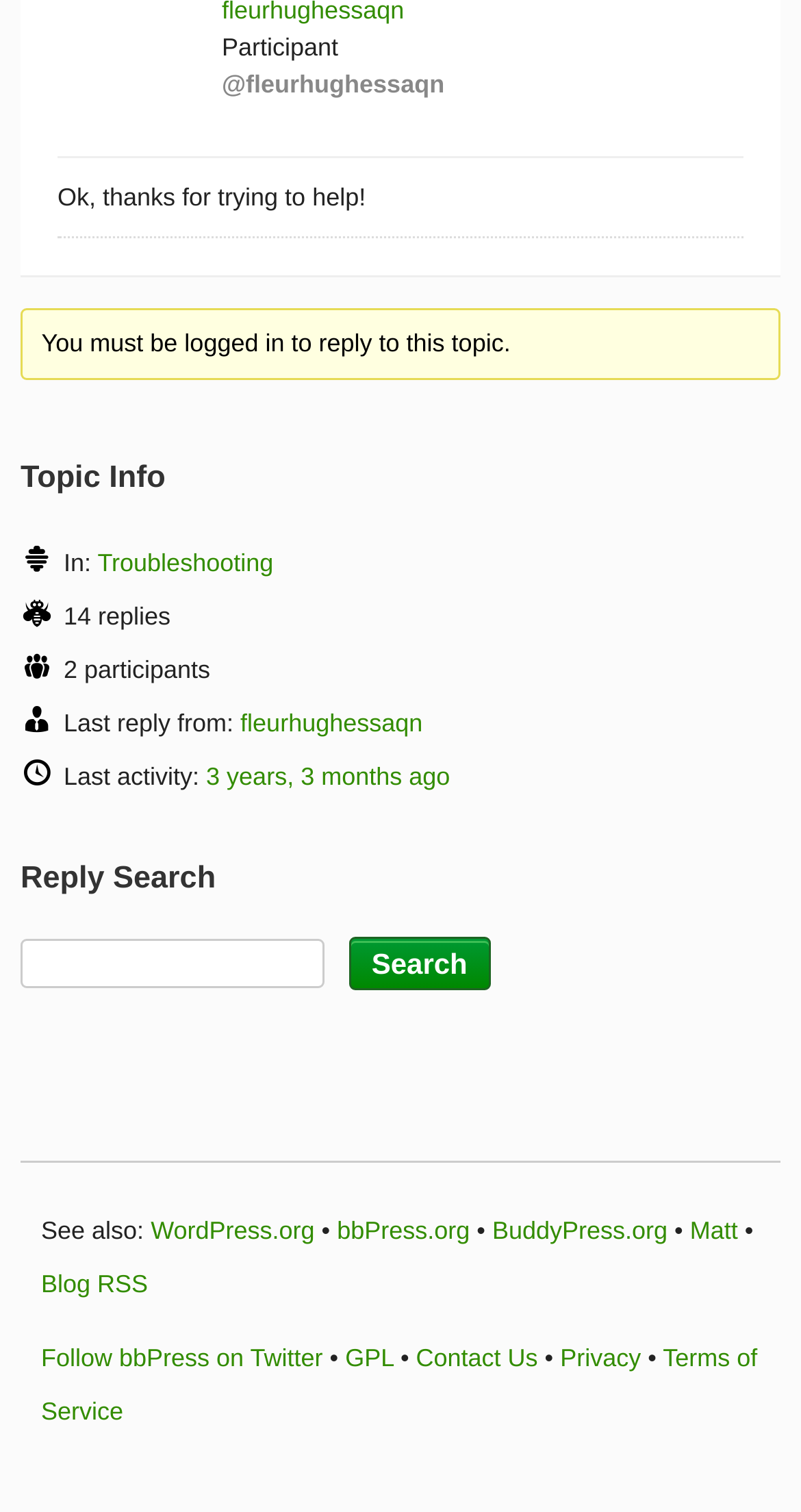Utilize the details in the image to thoroughly answer the following question: What is the topic name?

The webpage does not explicitly mention the topic name. However, it provides information about the topic, such as the number of replies and participants, and the last reply time.